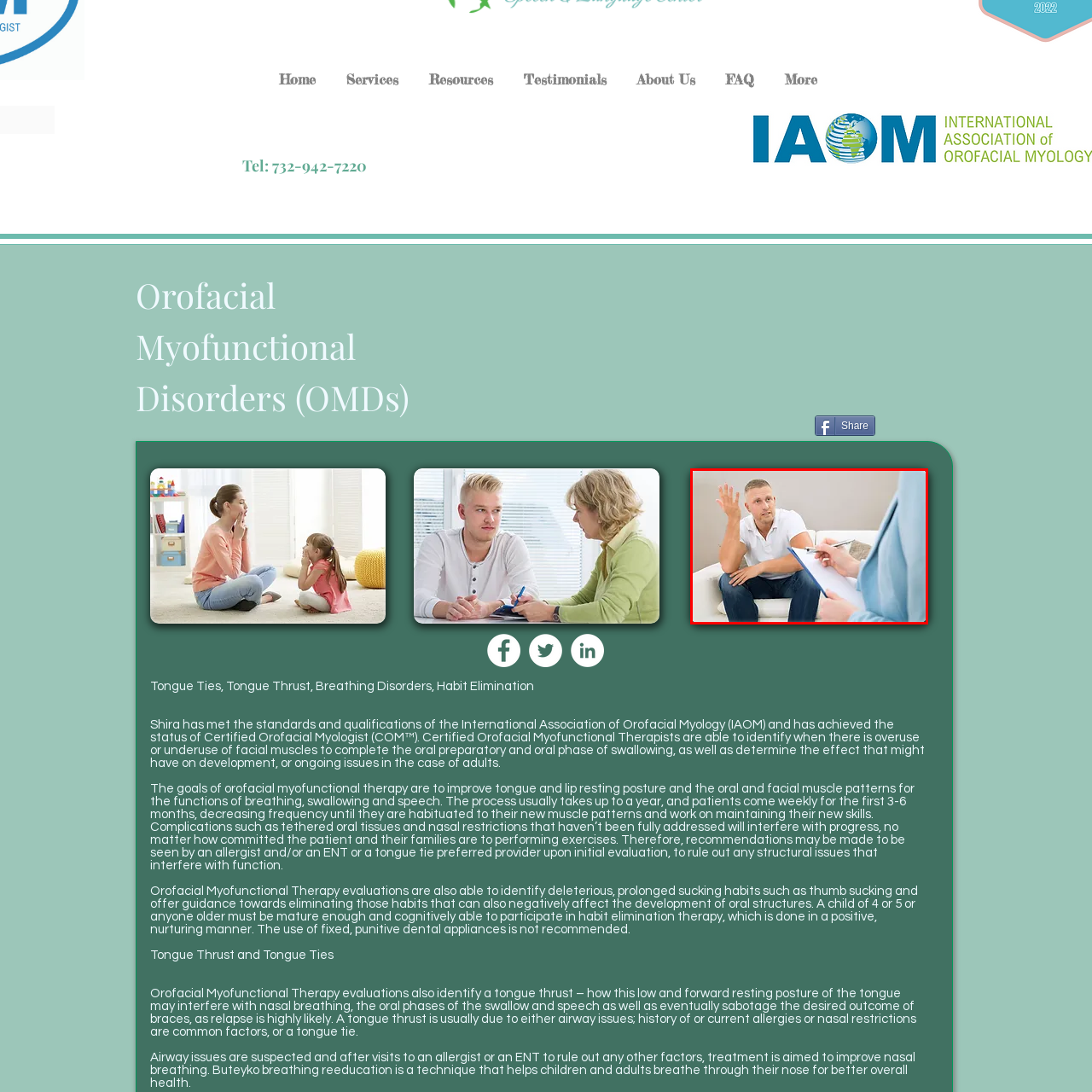What type of environment is suggested in the scene?  
Carefully review the image highlighted by the red outline and respond with a comprehensive answer based on the image's content.

The atmosphere in the scene suggests a professional but relaxed environment, facilitating open communication about issues related to facial muscle function, swallowing, or breathing disorders.